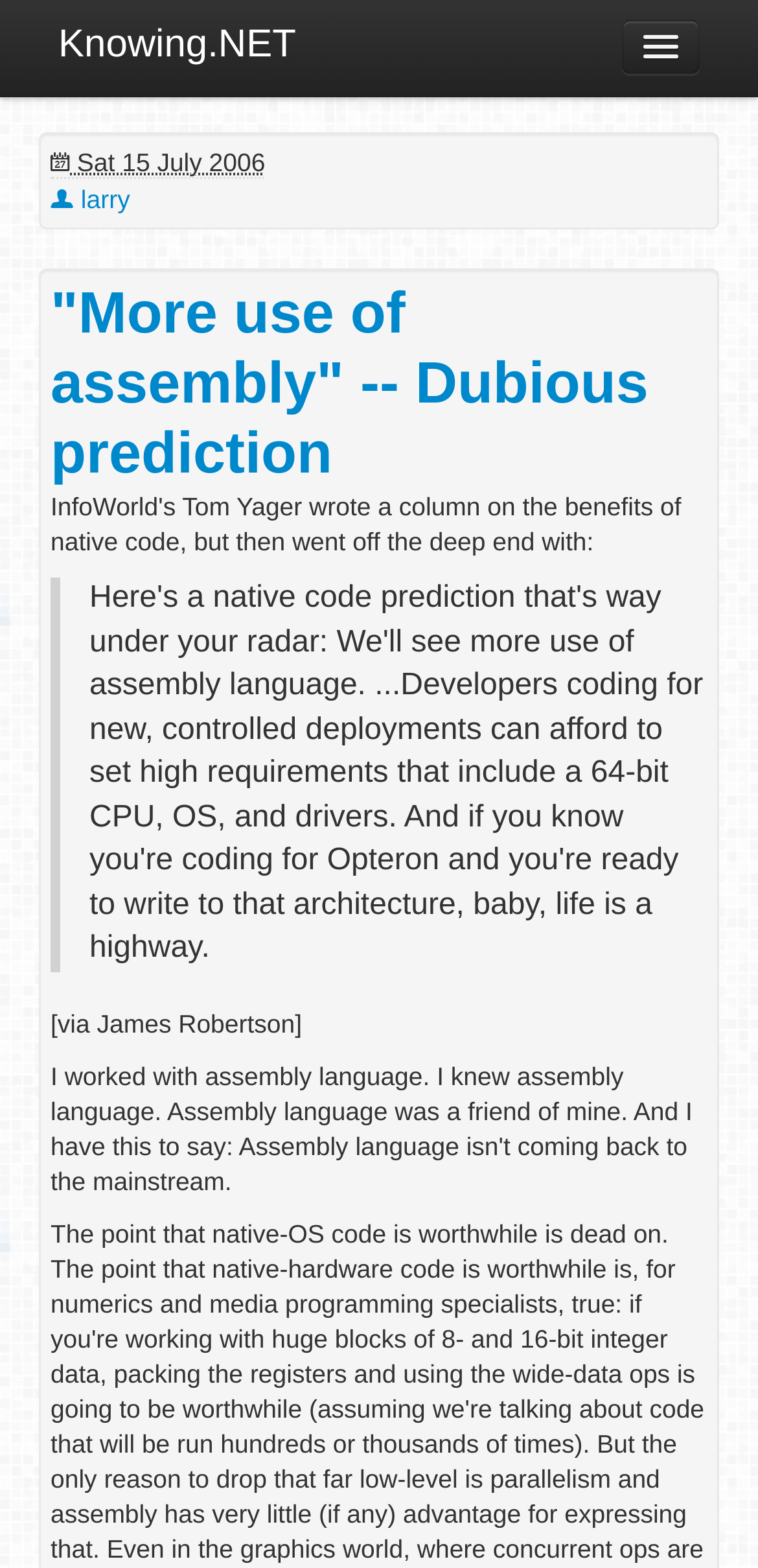Identify the bounding box coordinates of the area that should be clicked in order to complete the given instruction: "Go to next post". The bounding box coordinates should be four float numbers between 0 and 1, i.e., [left, top, right, bottom].

None